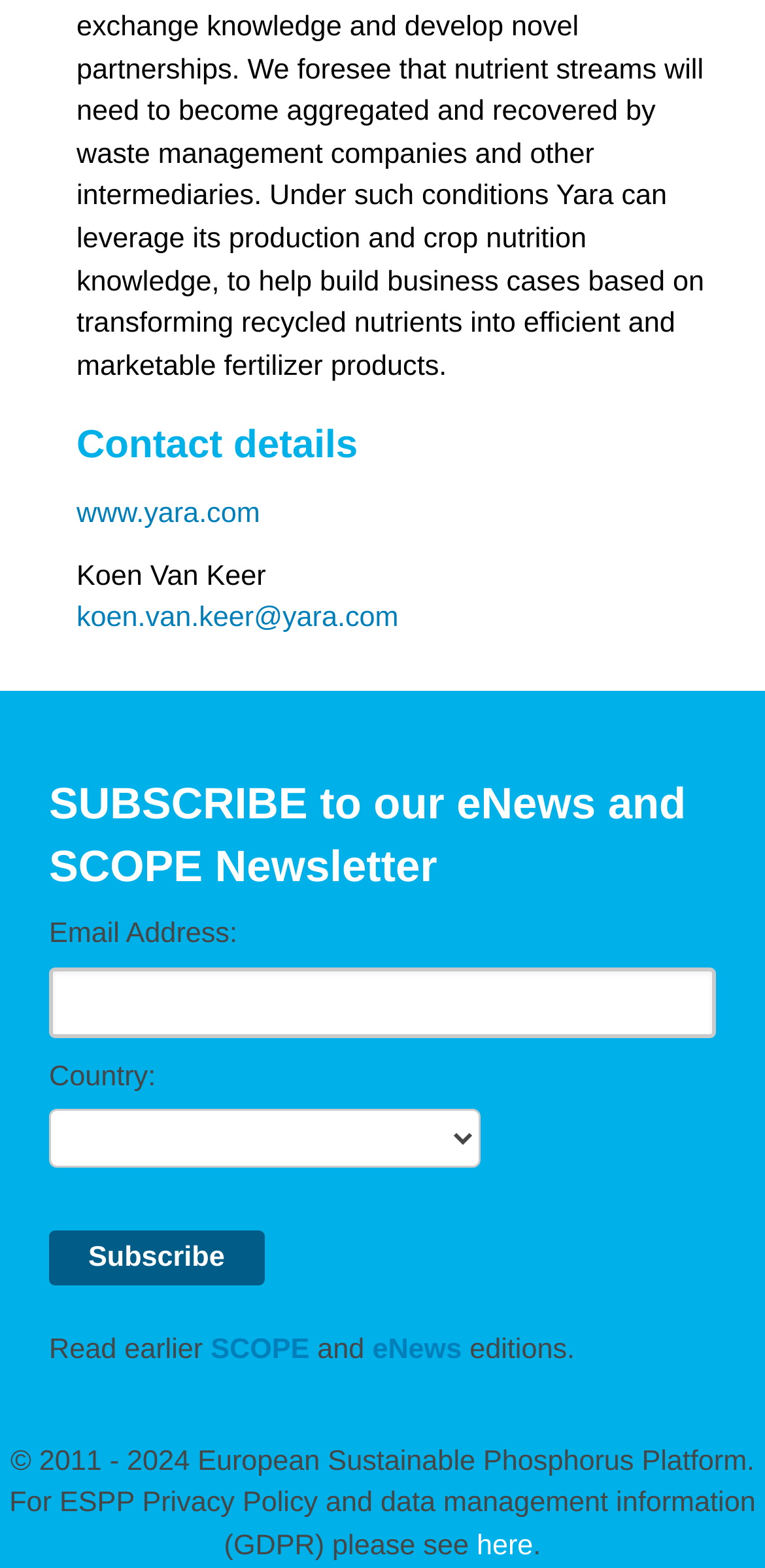Locate the bounding box coordinates of the clickable region necessary to complete the following instruction: "Click the company logo". Provide the coordinates in the format of four float numbers between 0 and 1, i.e., [left, top, right, bottom].

None